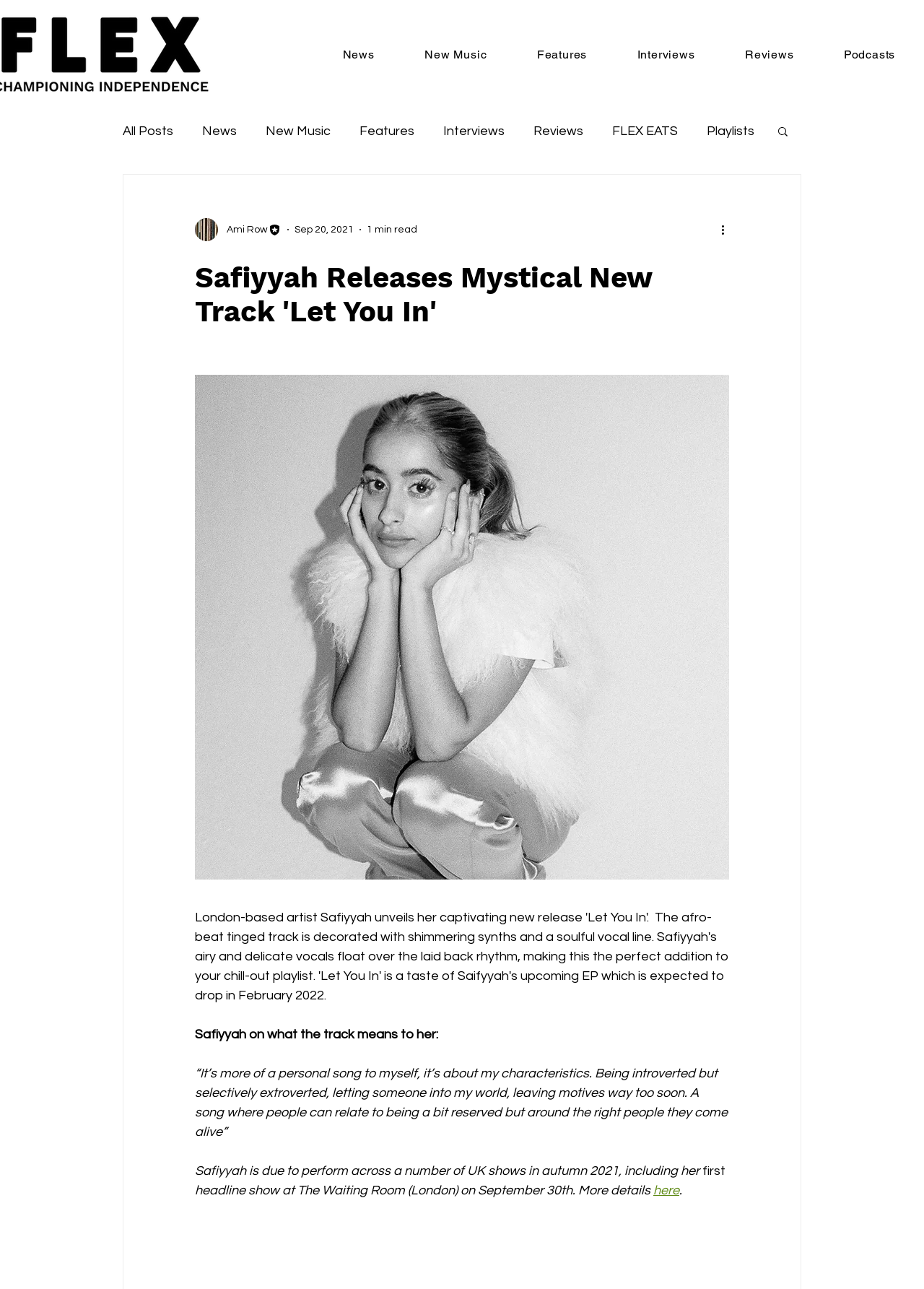Show the bounding box coordinates of the region that should be clicked to follow the instruction: "Get more details about Safiyyah's headline show."

[0.707, 0.918, 0.735, 0.929]